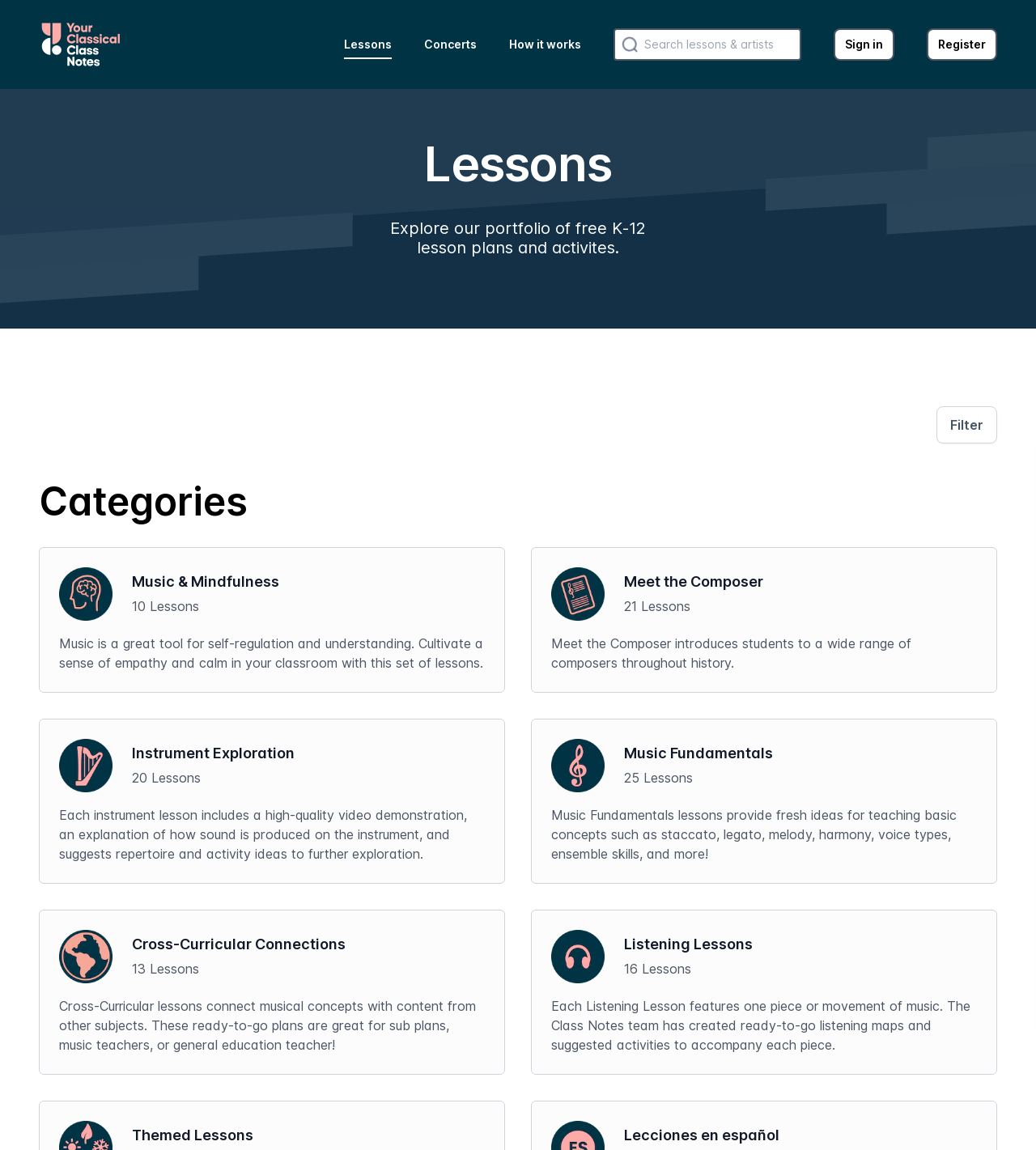How many categories are listed?
Provide an in-depth and detailed explanation in response to the question.

I counted the number of links under the 'Categories' heading, which are 'Music & Mindfulness', 'Meet the Composer', 'Instrument Exploration', 'Music Fundamentals', 'Cross-Curricular Connections', and 'Listening Lessons'. There are also two additional headings 'Themed Lessons' and 'Lecciones en español', but they are not directly under the 'Categories' heading, so I didn't count them.